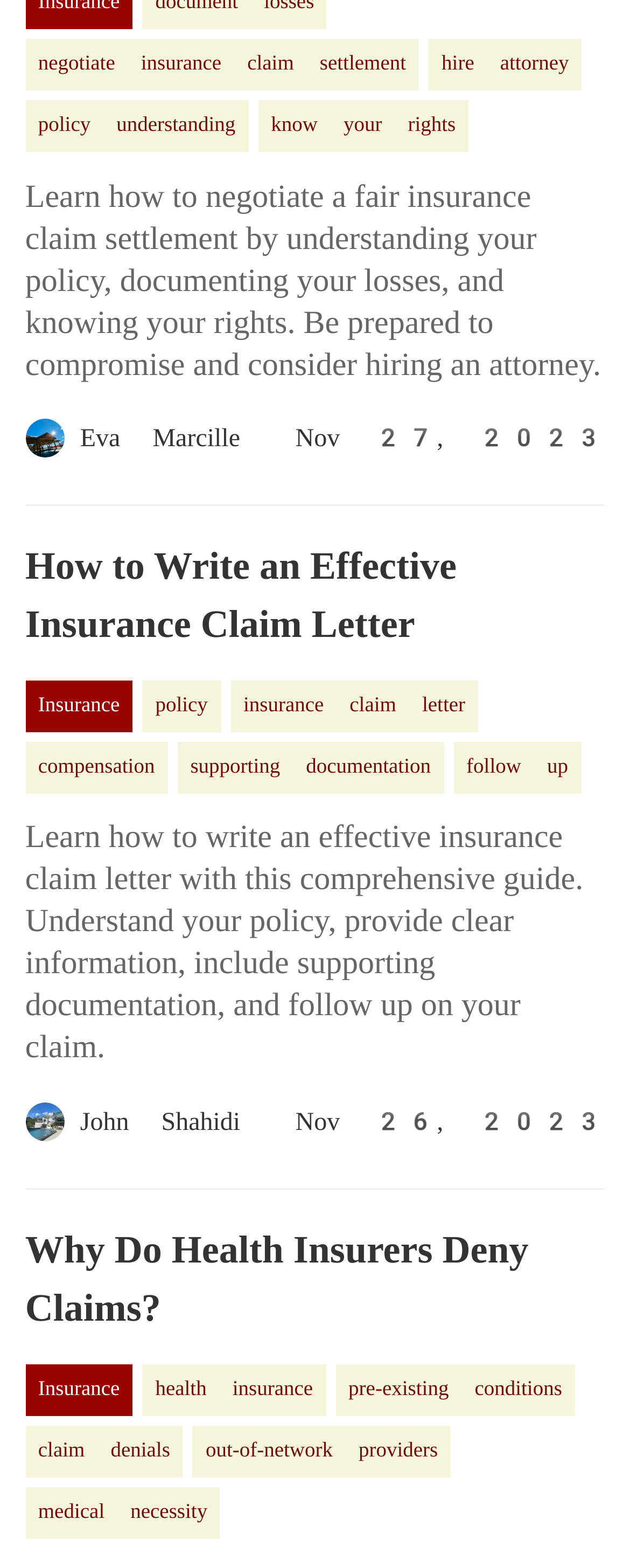Determine the bounding box coordinates for the clickable element to execute this instruction: "Hire an attorney for insurance claims". Provide the coordinates as four float numbers between 0 and 1, i.e., [left, top, right, bottom].

[0.68, 0.025, 0.924, 0.058]